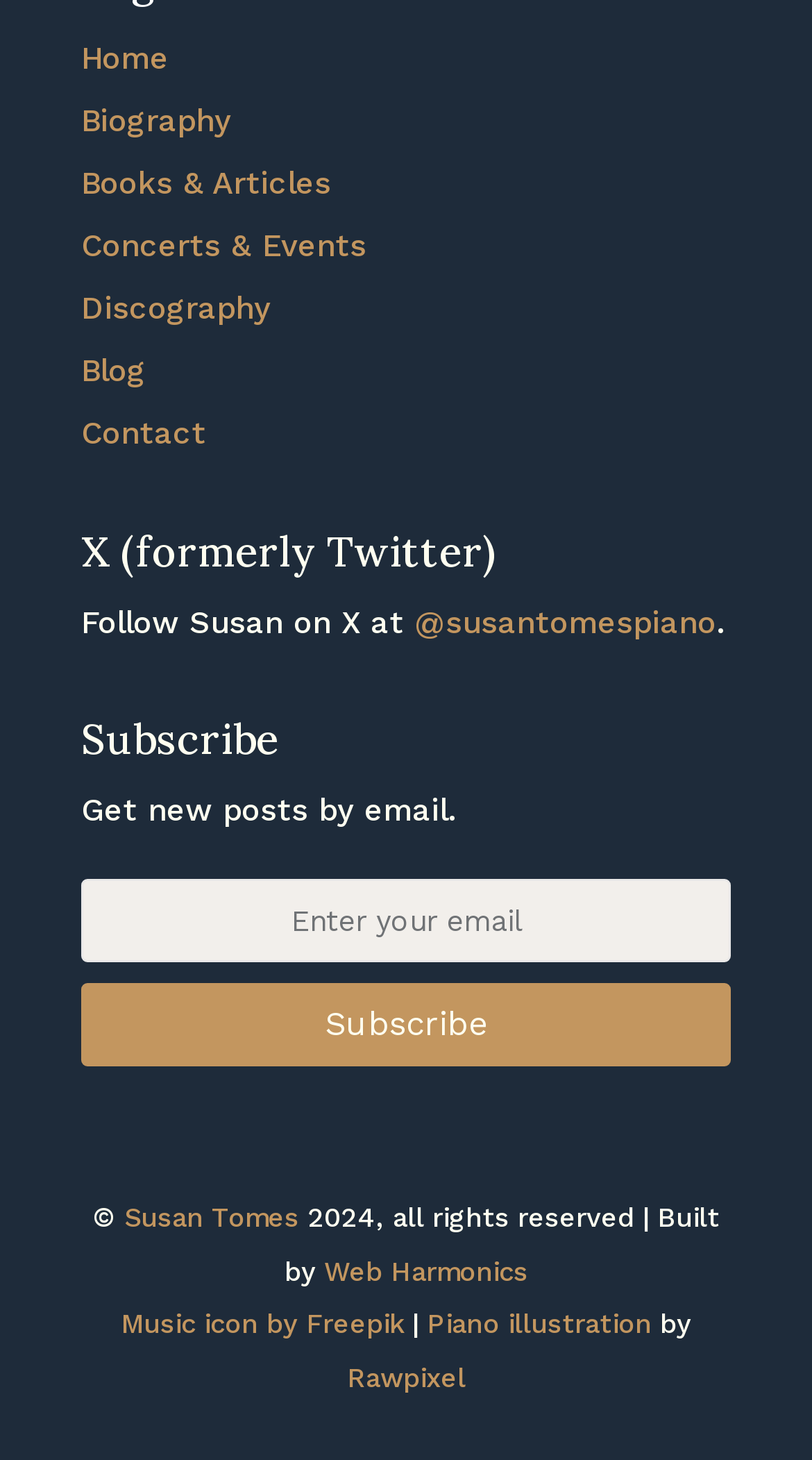Please identify the coordinates of the bounding box that should be clicked to fulfill this instruction: "Enter email address".

[0.1, 0.602, 0.9, 0.659]